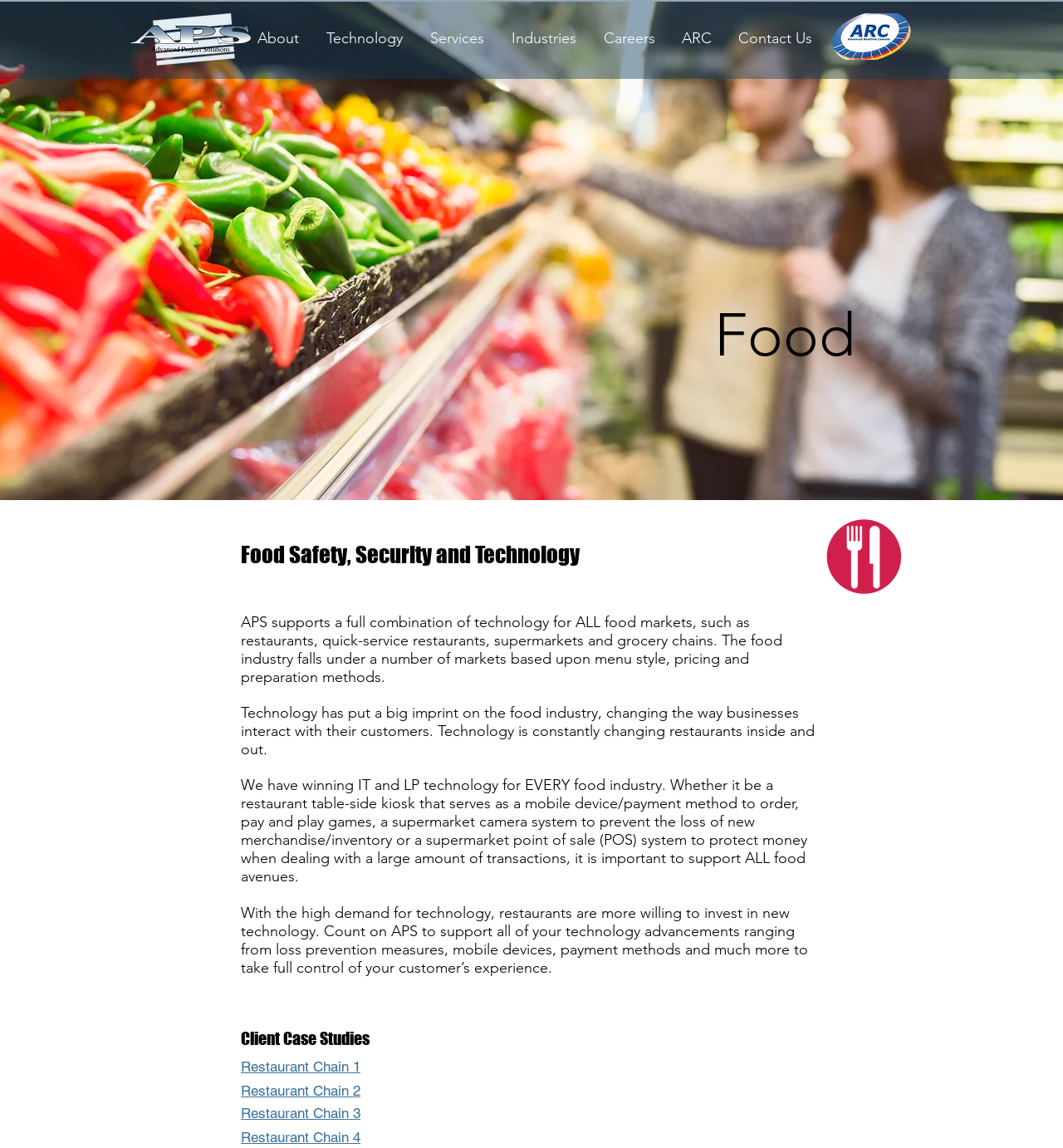Show the bounding box coordinates of the element that should be clicked to complete the task: "View Client Case Studies".

[0.227, 0.896, 0.429, 0.915]